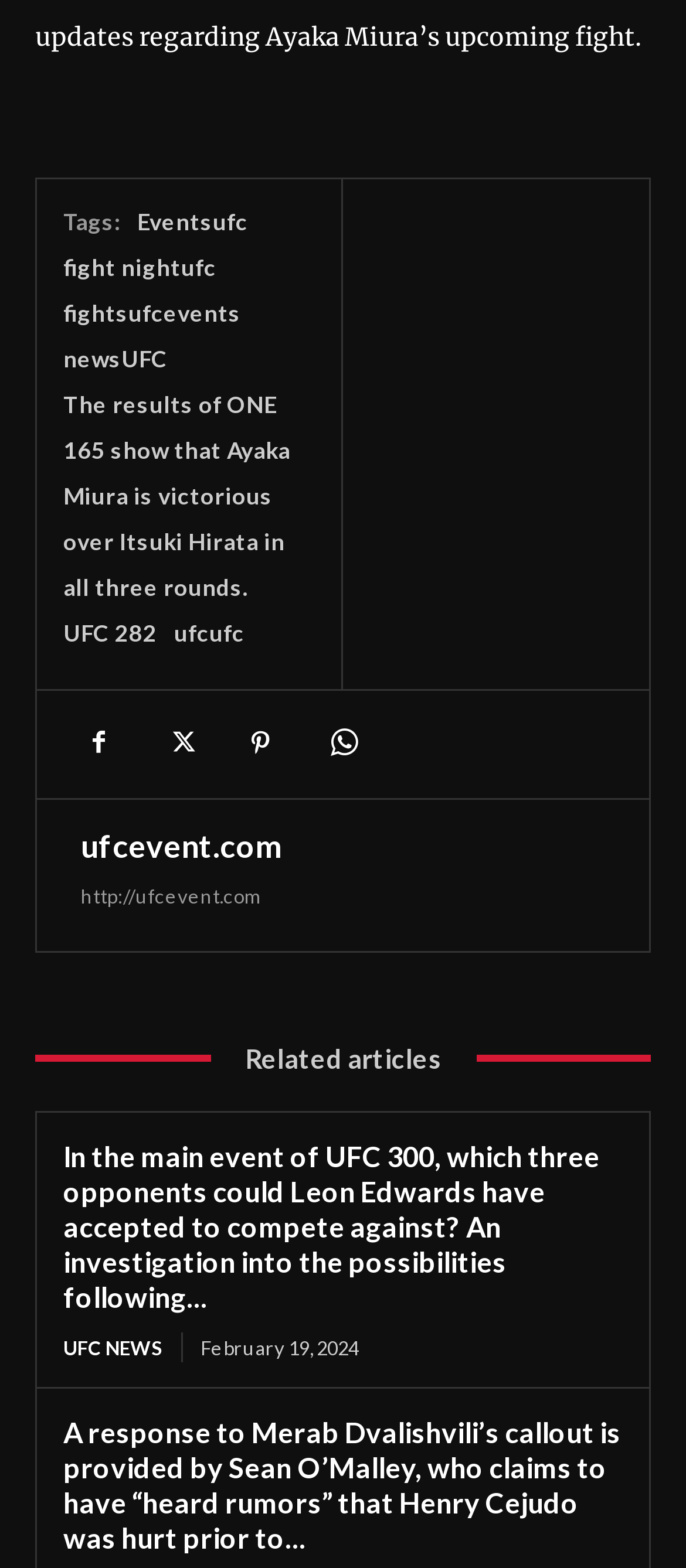How many links are there in the main section?
Look at the image and provide a short answer using one word or a phrase.

7